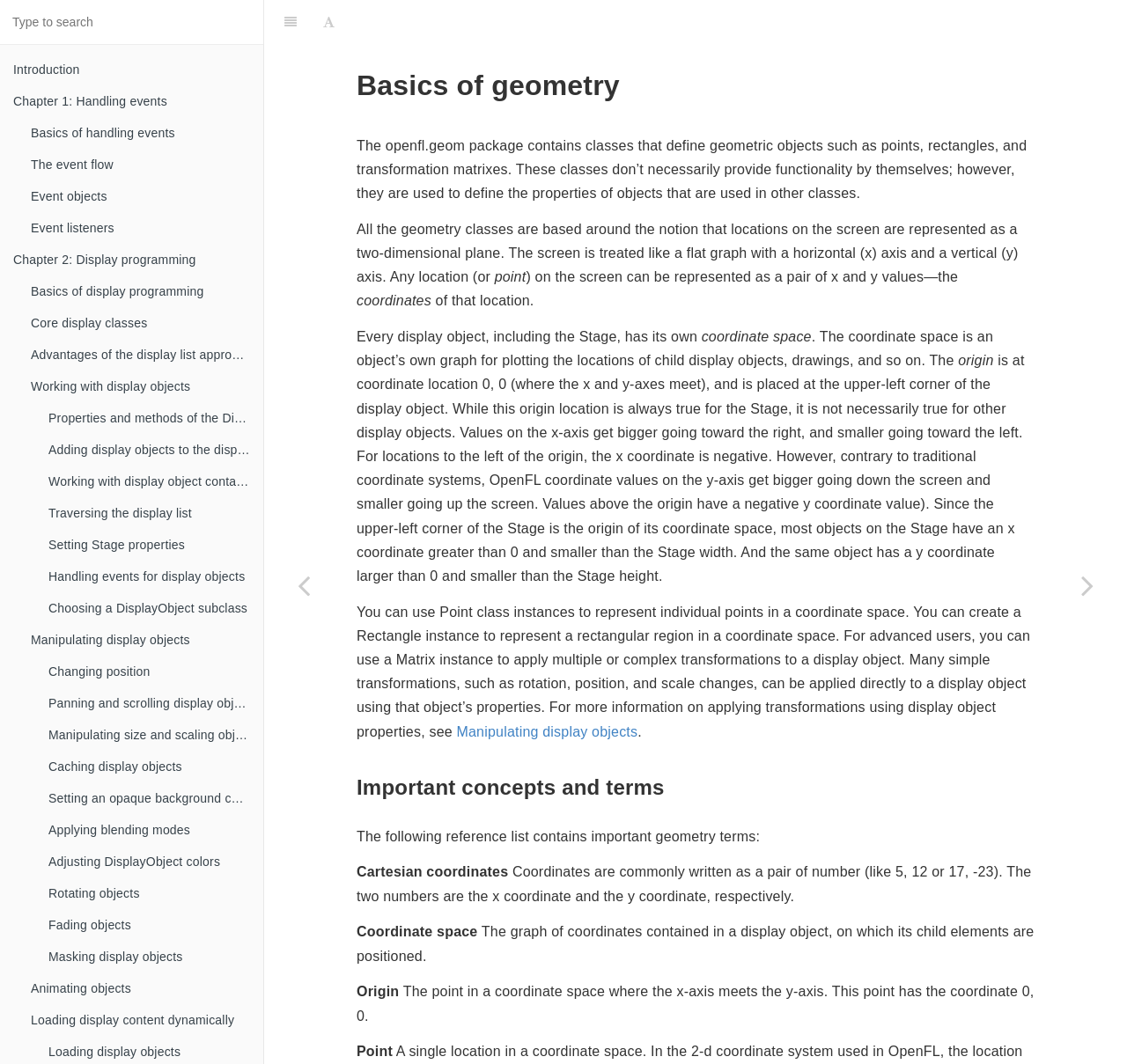Offer a meticulous description of the webpage's structure and content.

This webpage is the "Basics of geometry" section of the OpenFL Developer's Guide. At the top, there is a search bar labeled "Type to search" and a few links to other sections, including "Introduction" and "Chapter 1: Handling events". Below these links, there are several chapters and subchapters listed, including "Chapter 2: Display programming", "Basics of handling events", and "Manipulating display objects". Each chapter and subchapter has a link to its corresponding section.

The main content of the page is divided into several sections. The first section explains the basics of geometry in OpenFL, including the concept of a two-dimensional plane with x and y axes, and how locations on the screen are represented as pairs of x and y values. This section also discusses the coordinate space of a display object, including the origin point and how x and y coordinates are used to position child elements.

The next section discusses important concepts and terms in geometry, including Cartesian coordinates, coordinate space, origin, and point. Each term is defined and explained in detail.

Throughout the page, there are several links to other sections and chapters, allowing the user to navigate easily through the guide. There are also several icons and buttons, including a font settings button and a link to a section on manipulating display objects.